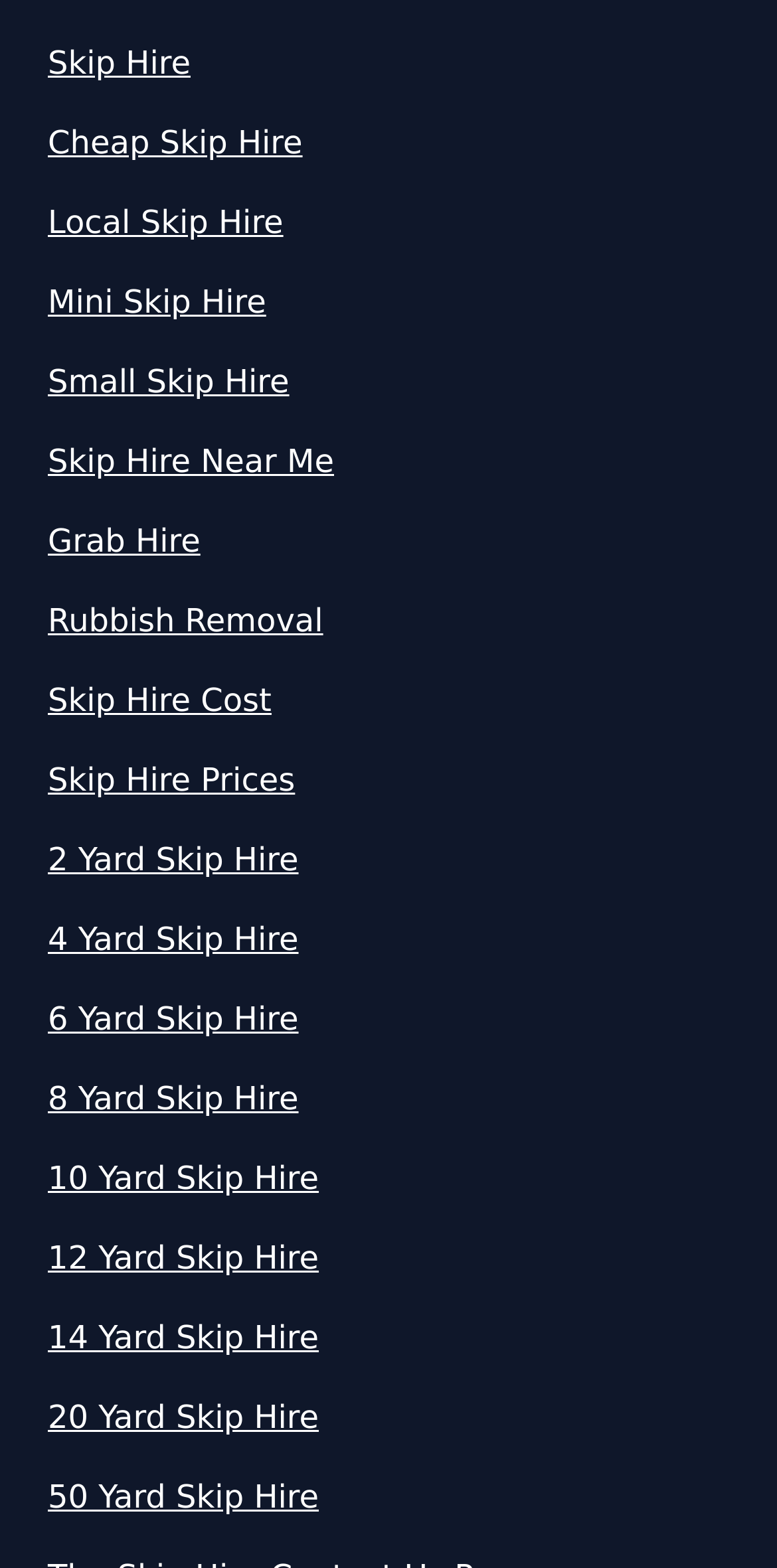Find the bounding box coordinates of the element I should click to carry out the following instruction: "Click on 'How Much Is Mini Skip Hire In Reading'".

[0.123, 0.043, 0.877, 0.16]